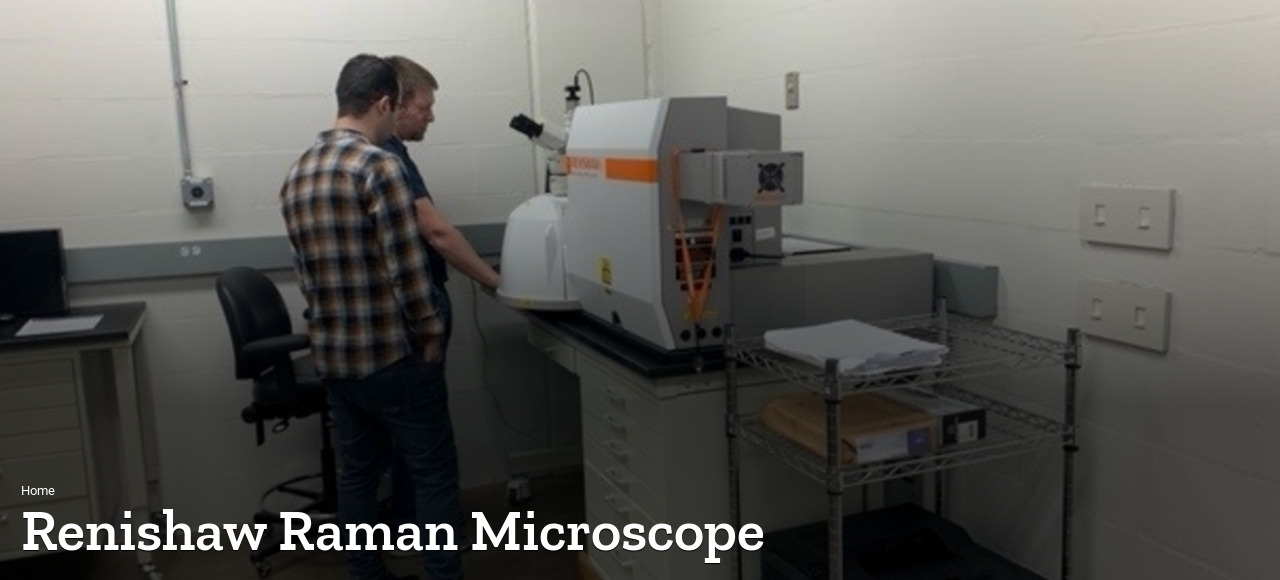Examine the image carefully and respond to the question with a detailed answer: 
What fields benefit from the applications of this technology?

The caption highlights the significant applications of the Renishaw Raman microscope in various fields, including pharmaceuticals, forensics, and semiconductors. This information is mentioned in the sentence 'highlighting the significant applications of this technology in fields like pharmaceuticals, forensics, and semiconductors'.